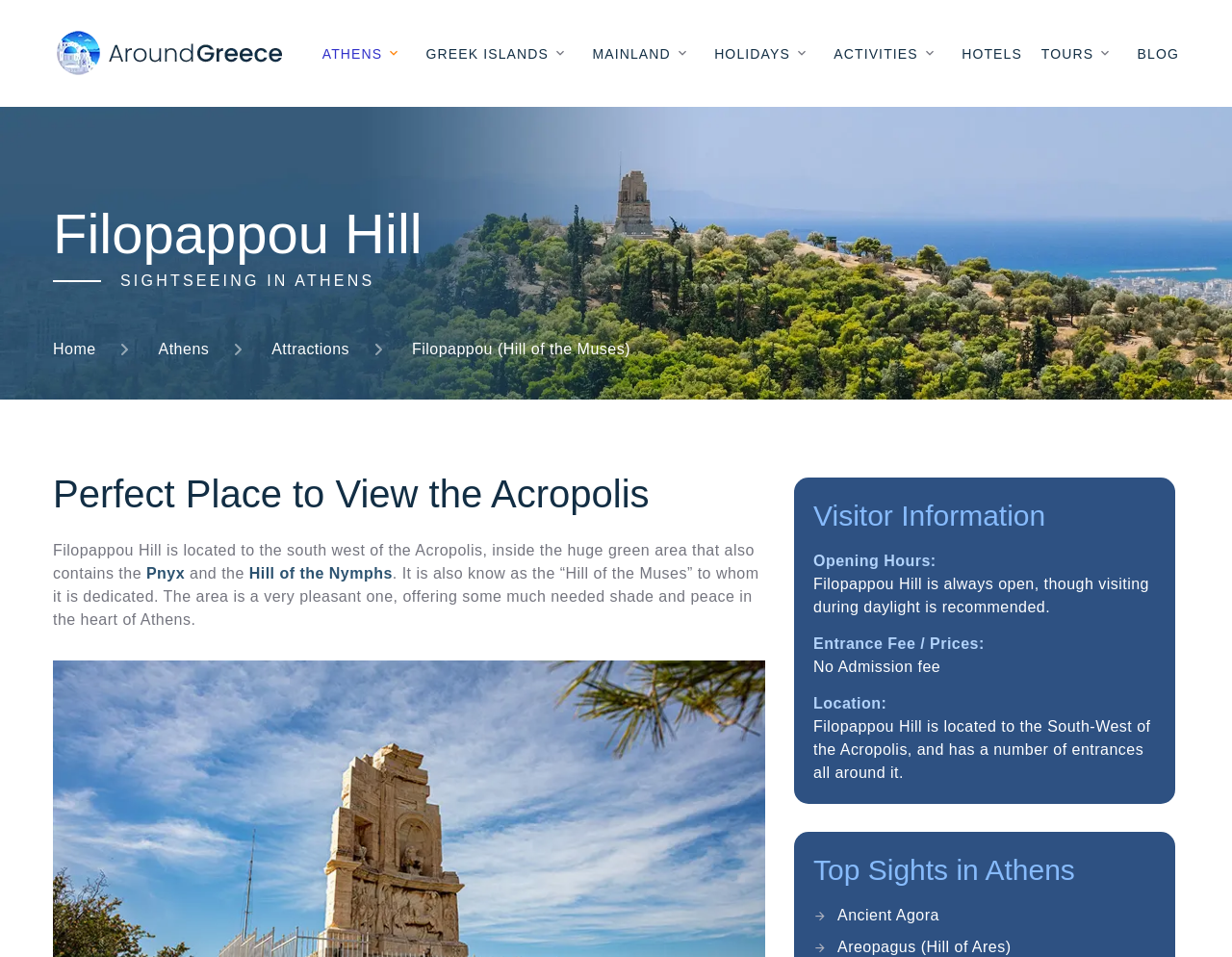Please find the bounding box coordinates of the element that must be clicked to perform the given instruction: "Click on Around Greece". The coordinates should be four float numbers from 0 to 1, i.e., [left, top, right, bottom].

[0.043, 0.046, 0.243, 0.063]